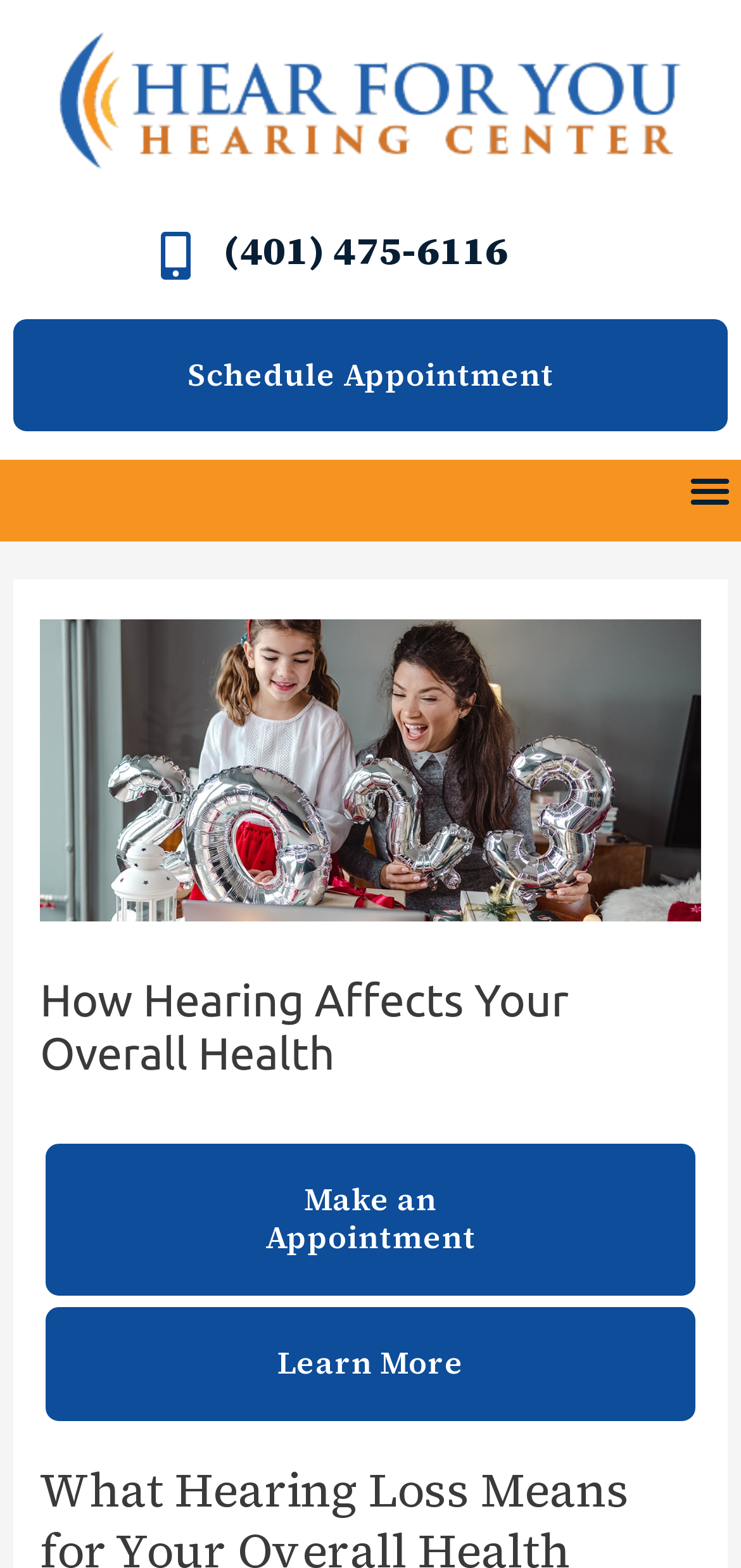Identify and provide the bounding box coordinates of the UI element described: "CQ Partners". The coordinates should be formatted as [left, top, right, bottom], with each number being a float between 0 and 1.

[0.226, 0.703, 0.418, 0.723]